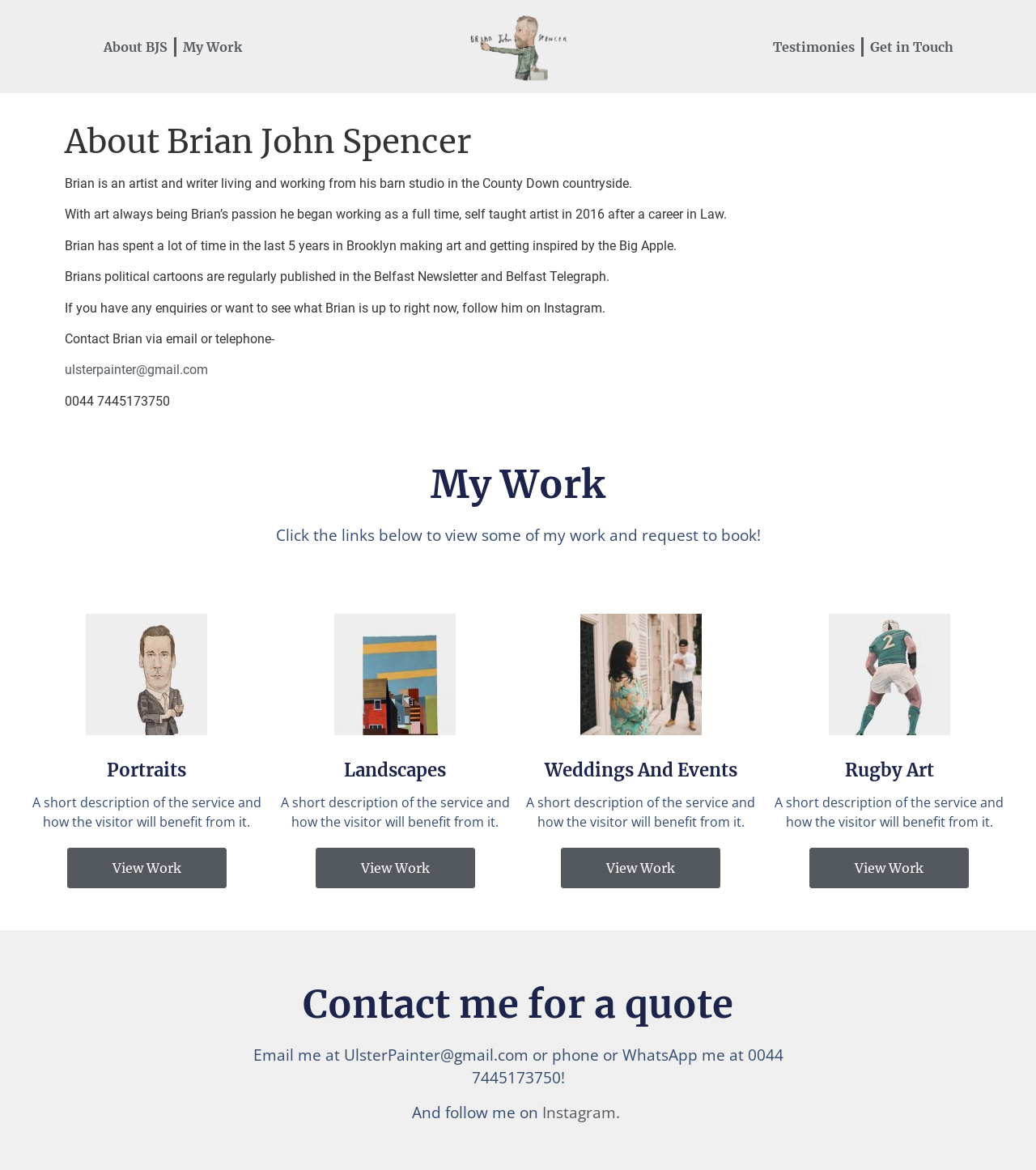Could you indicate the bounding box coordinates of the region to click in order to complete this instruction: "Follow Brian on Instagram".

[0.523, 0.942, 0.602, 0.96]